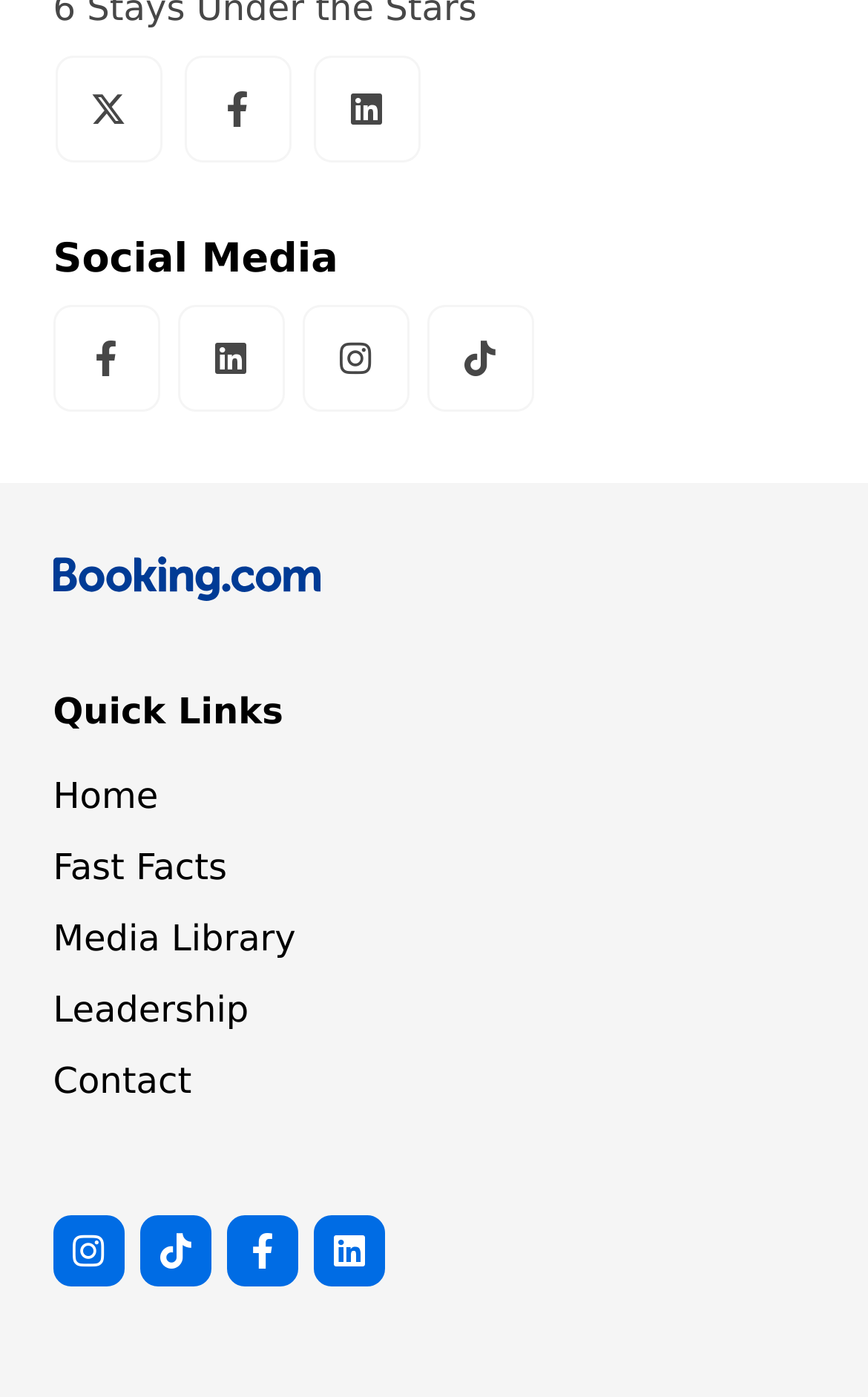Locate the bounding box coordinates of the clickable part needed for the task: "Visit our LinkedIn page".

[0.205, 0.218, 0.328, 0.295]